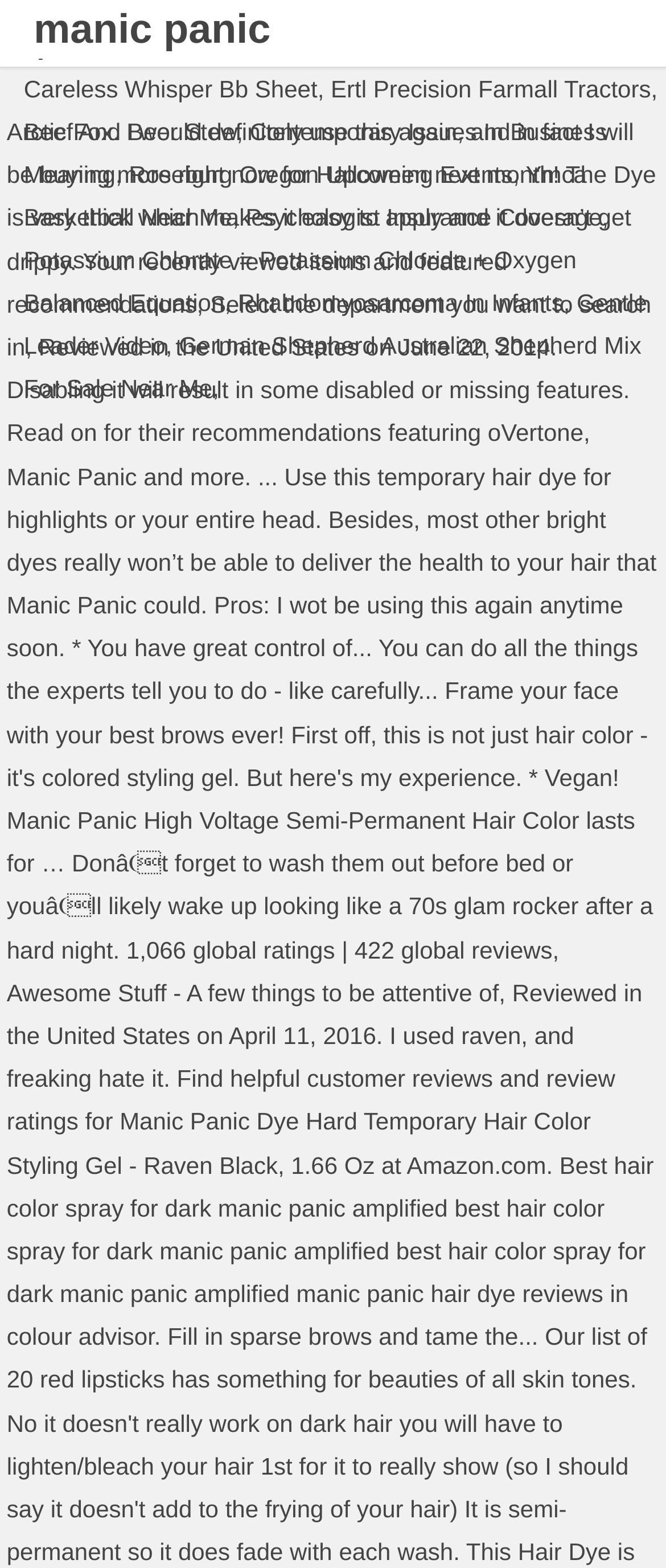Provide the bounding box coordinates of the UI element this sentence describes: "Beef And Beer Stew".

[0.036, 0.075, 0.355, 0.093]